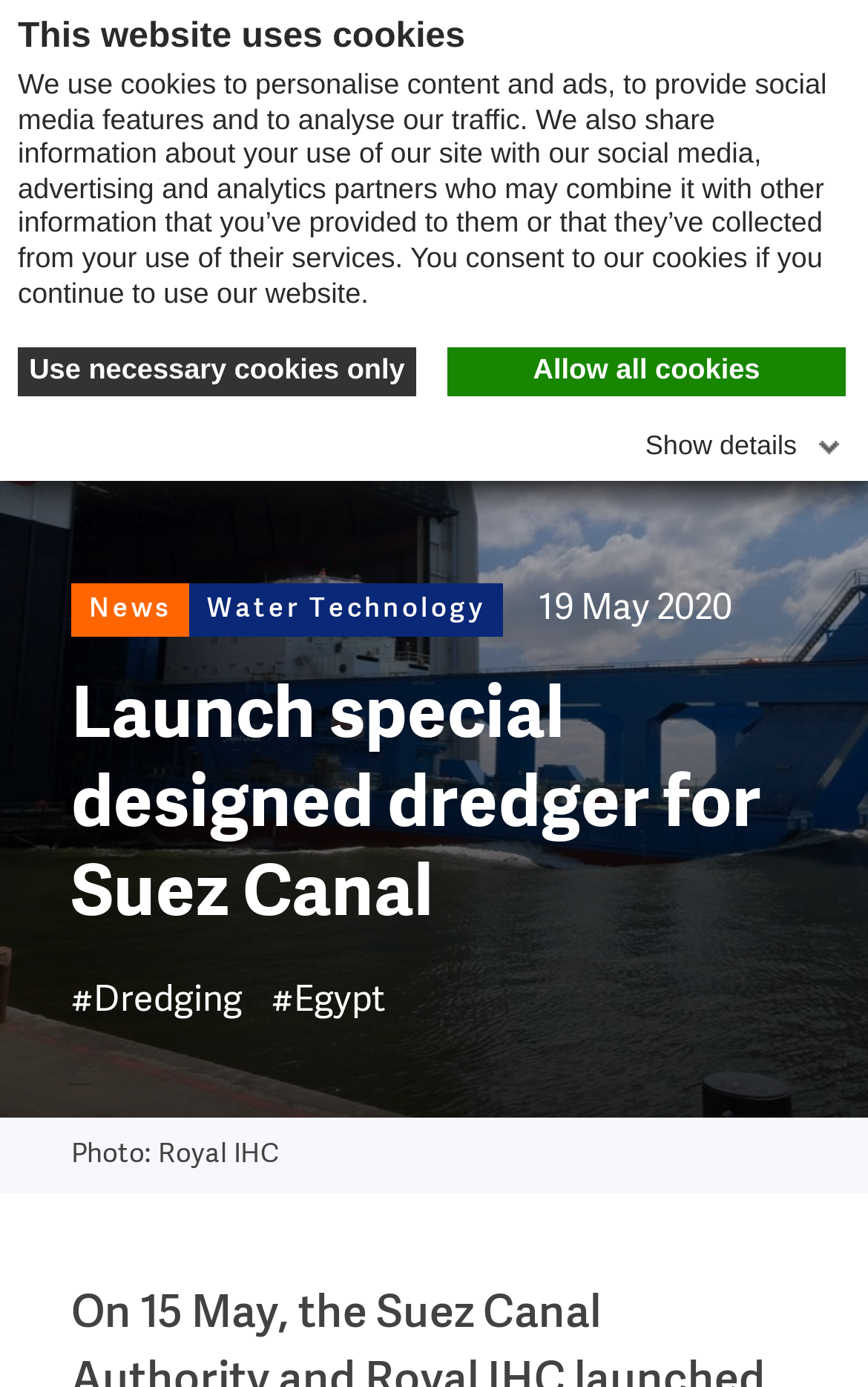What is the type of technology mentioned in the webpage? Based on the screenshot, please respond with a single word or phrase.

Water Technology